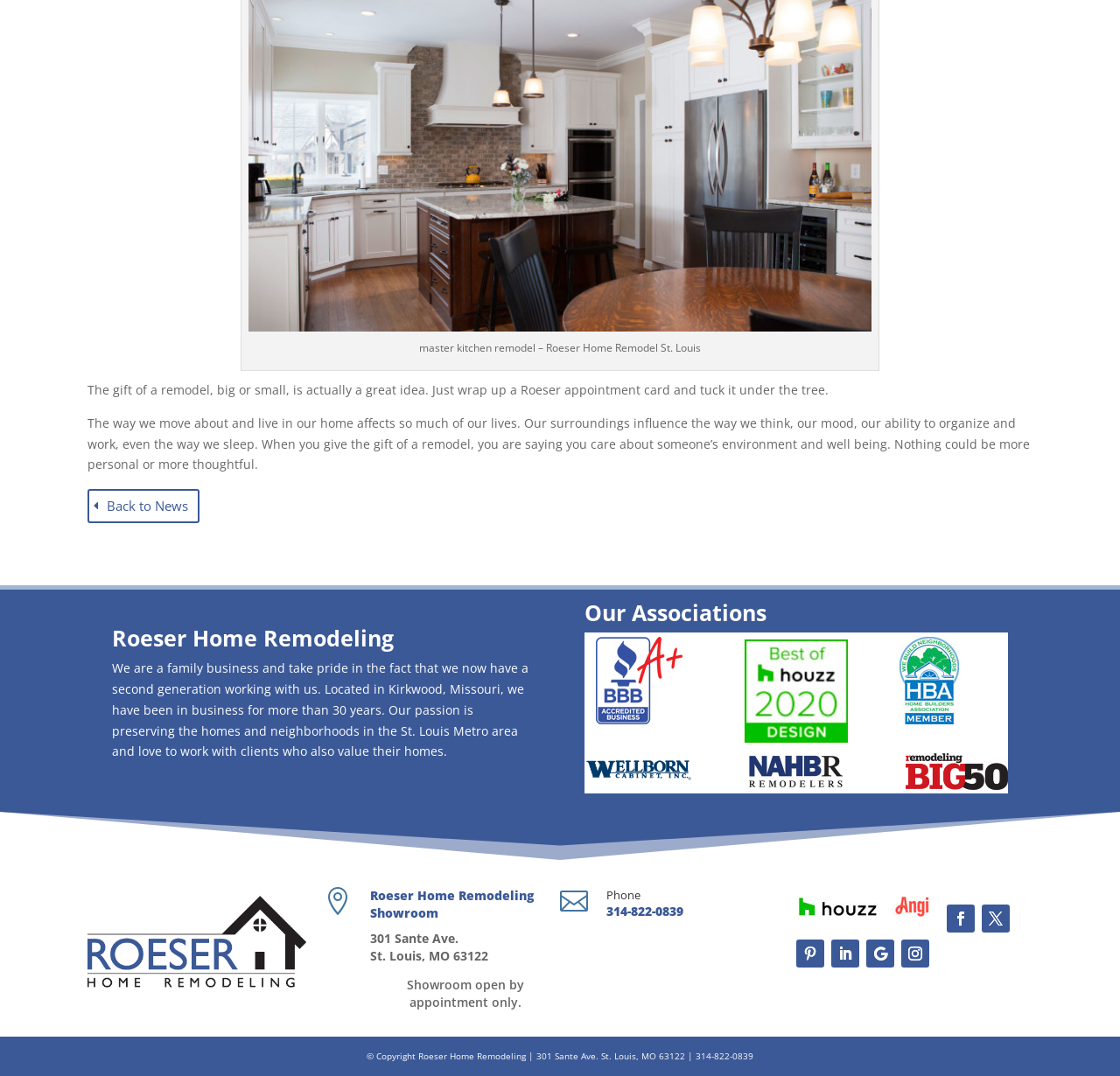Reply to the question with a single word or phrase:
What is the rating of the company according to BBB?

A+